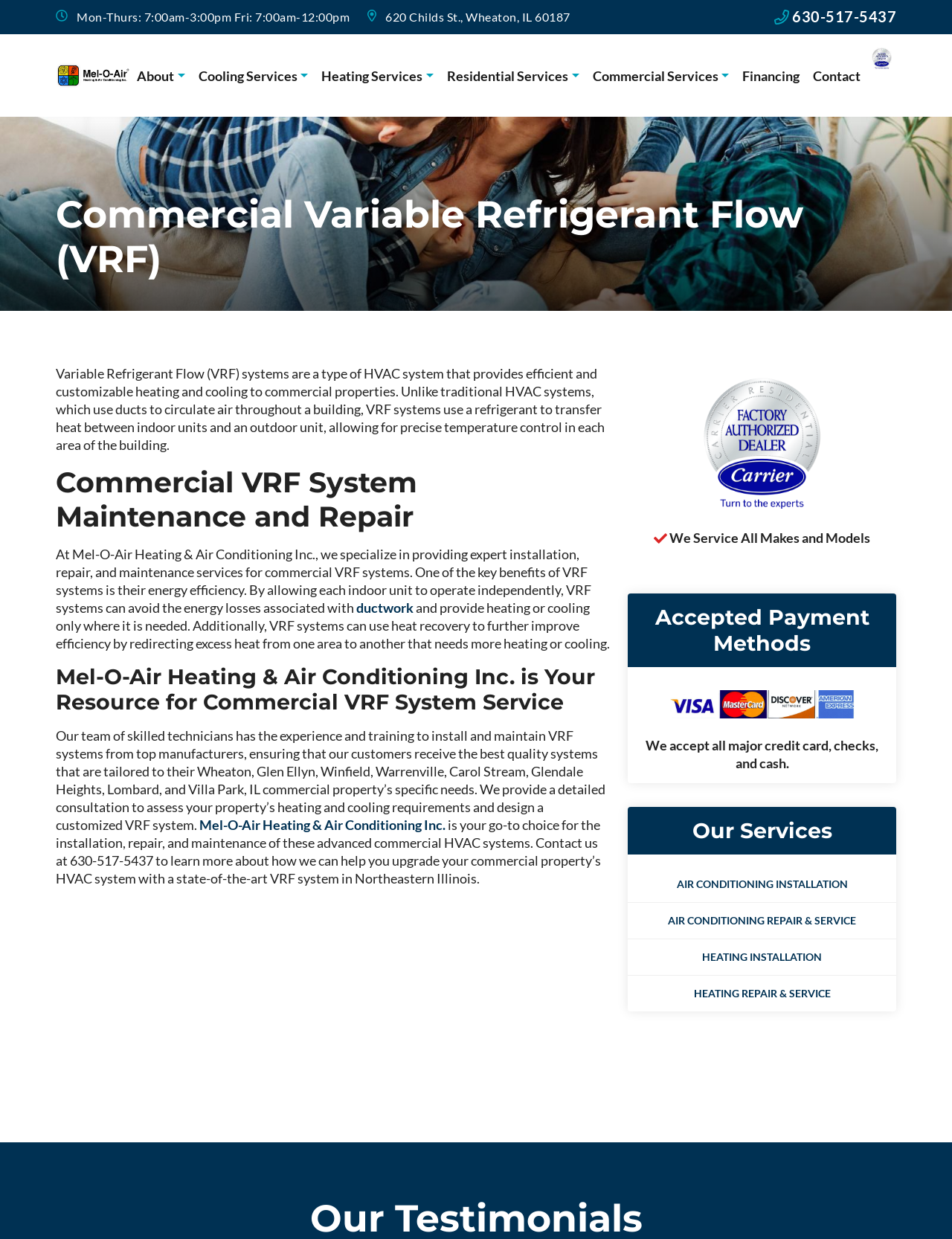What is the benefit of VRF systems mentioned on the webpage?
Carefully analyze the image and provide a detailed answer to the question.

I found the benefit of VRF systems by looking at the StaticText element with the text 'One of the key benefits of VRF systems is their energy efficiency.' which is located in the main content area of the webpage, under the heading 'Commercial VRF System Maintenance and Repair'.